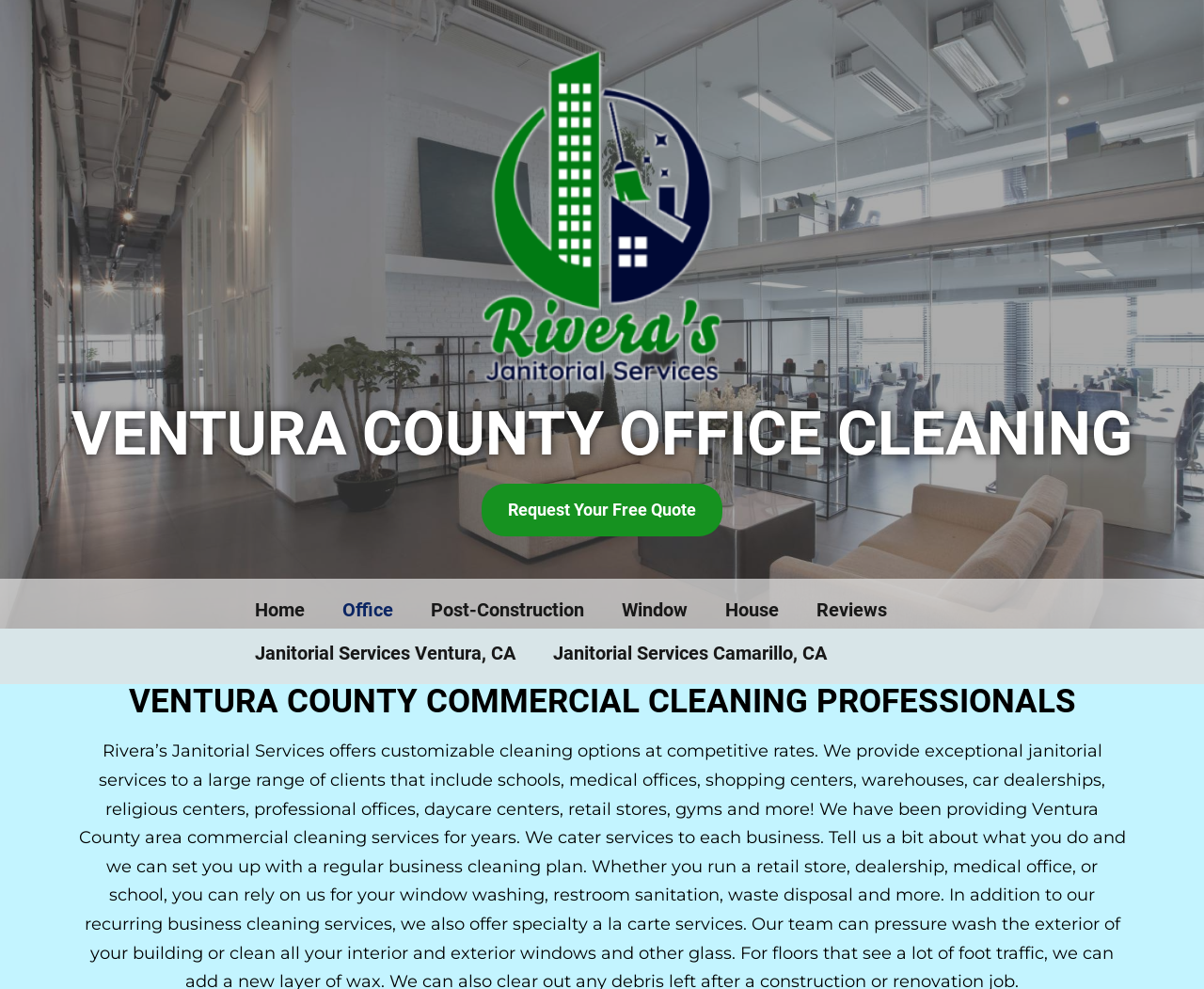Show the bounding box coordinates for the HTML element as described: "Free Quote".

[0.816, 0.612, 0.929, 0.665]